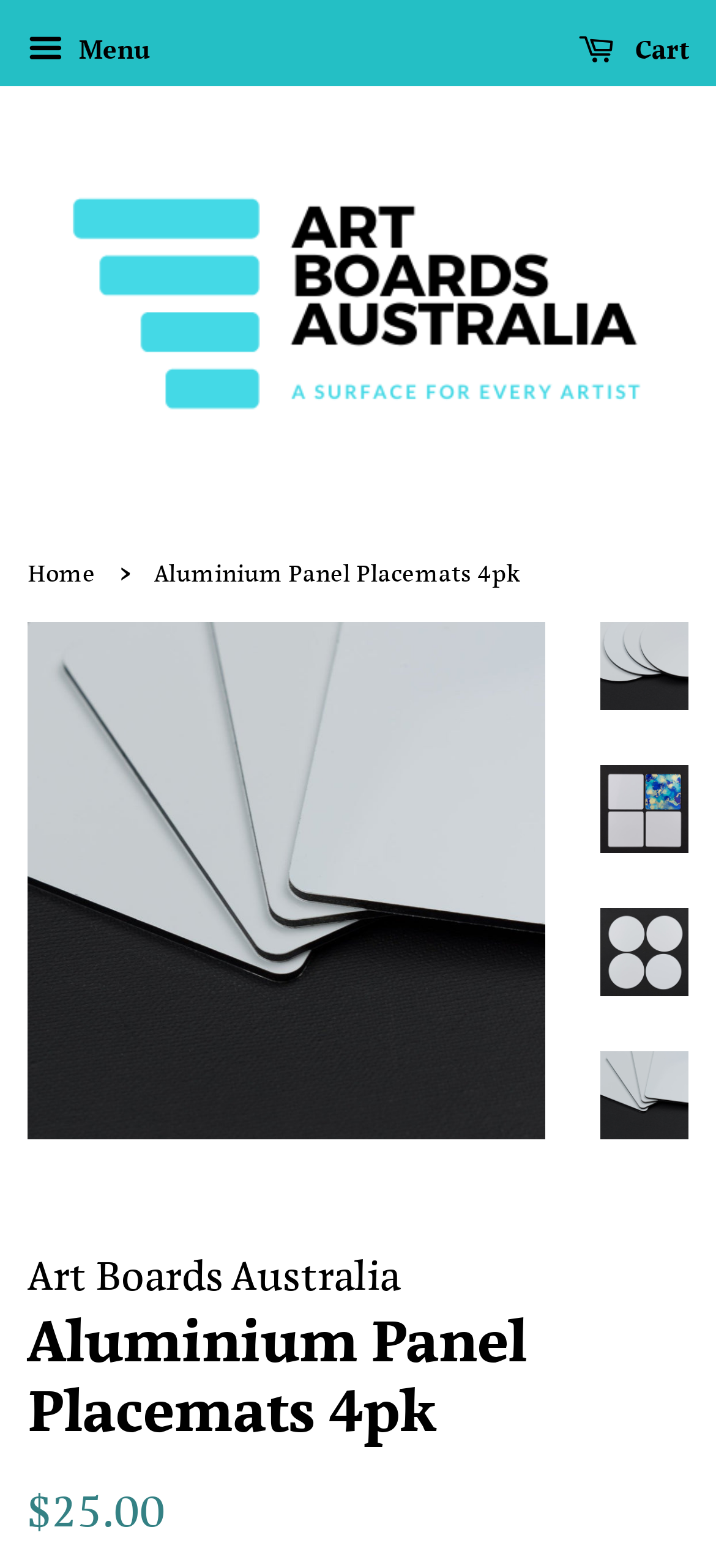Locate the bounding box coordinates of the element that should be clicked to execute the following instruction: "Visit Art Boards Australia homepage".

[0.038, 0.102, 0.962, 0.289]